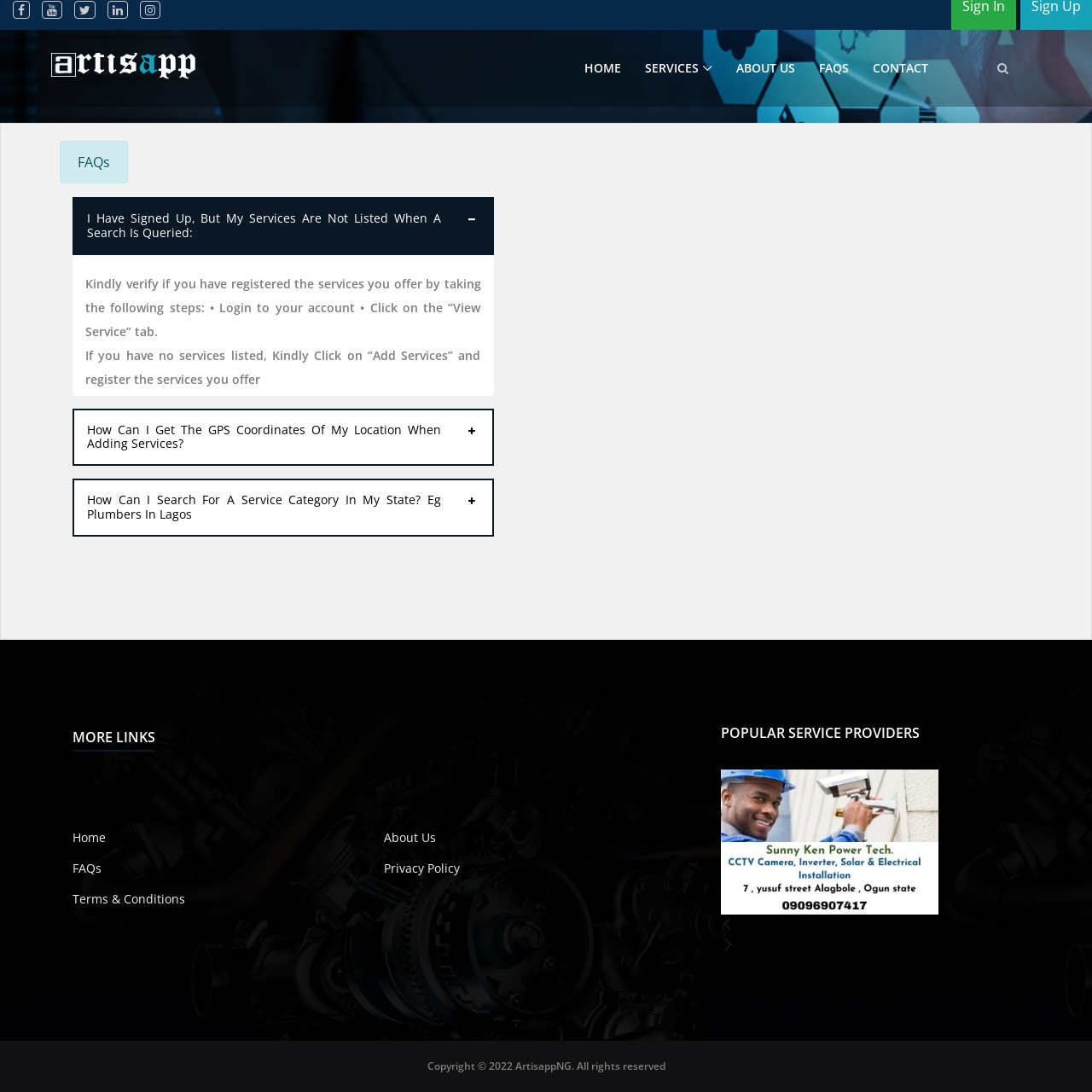Observe the image area highlighted by the pink border and answer the ensuing question in detail, using the visual cues: 
What modern needs are addressed by the services?

The design of the icon suggests an emphasis on security and energy solutions, which aligns with the modern needs for surveillance and sustainable energy solutions in homes and businesses.